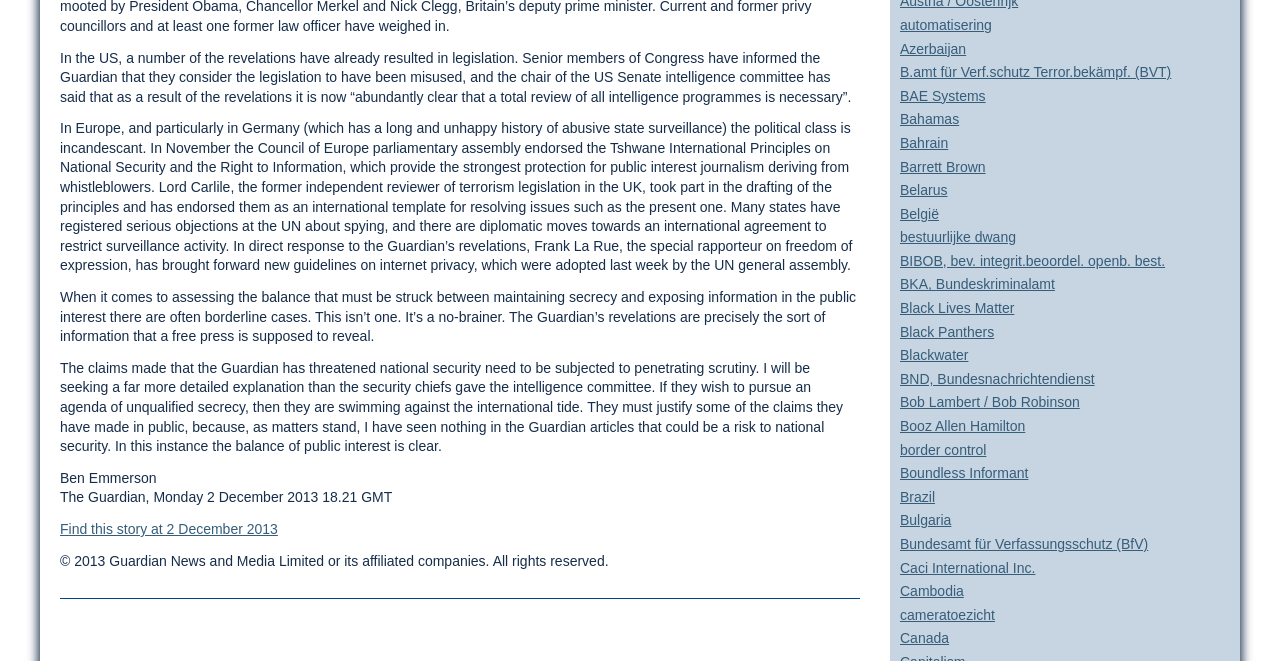Could you provide the bounding box coordinates for the portion of the screen to click to complete this instruction: "Click on the link 'Bahamas'"?

[0.703, 0.168, 0.749, 0.193]